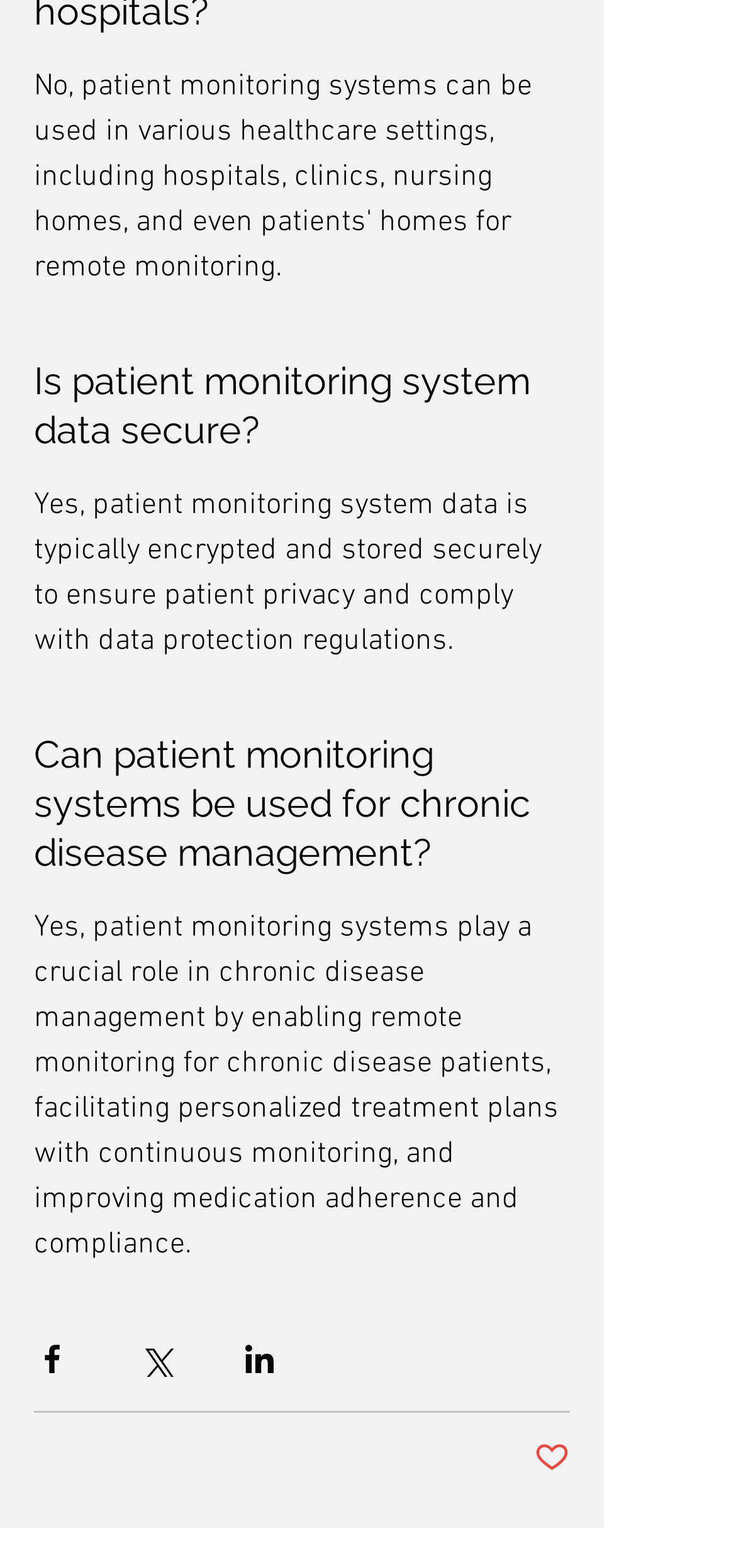Carefully observe the image and respond to the question with a detailed answer:
What role do patient monitoring systems play in chronic disease management?

According to the webpage, patient monitoring systems play a crucial role in chronic disease management by enabling remote monitoring for chronic disease patients, facilitating personalized treatment plans with continuous monitoring, and improving medication adherence and compliance.